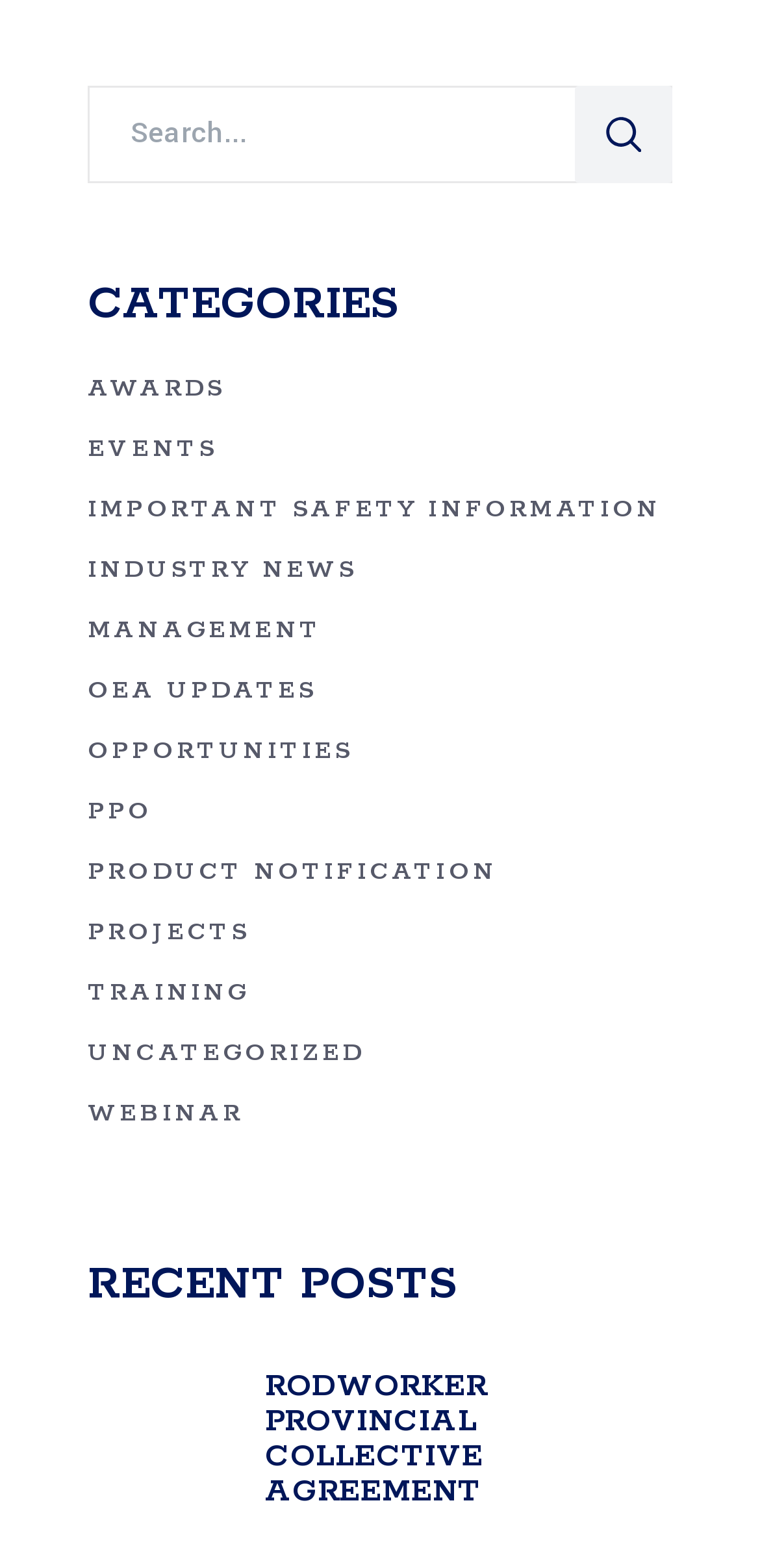Determine the bounding box coordinates of the clickable element to achieve the following action: 'Click on the search button'. Provide the coordinates as four float values between 0 and 1, formatted as [left, top, right, bottom].

[0.756, 0.054, 0.885, 0.116]